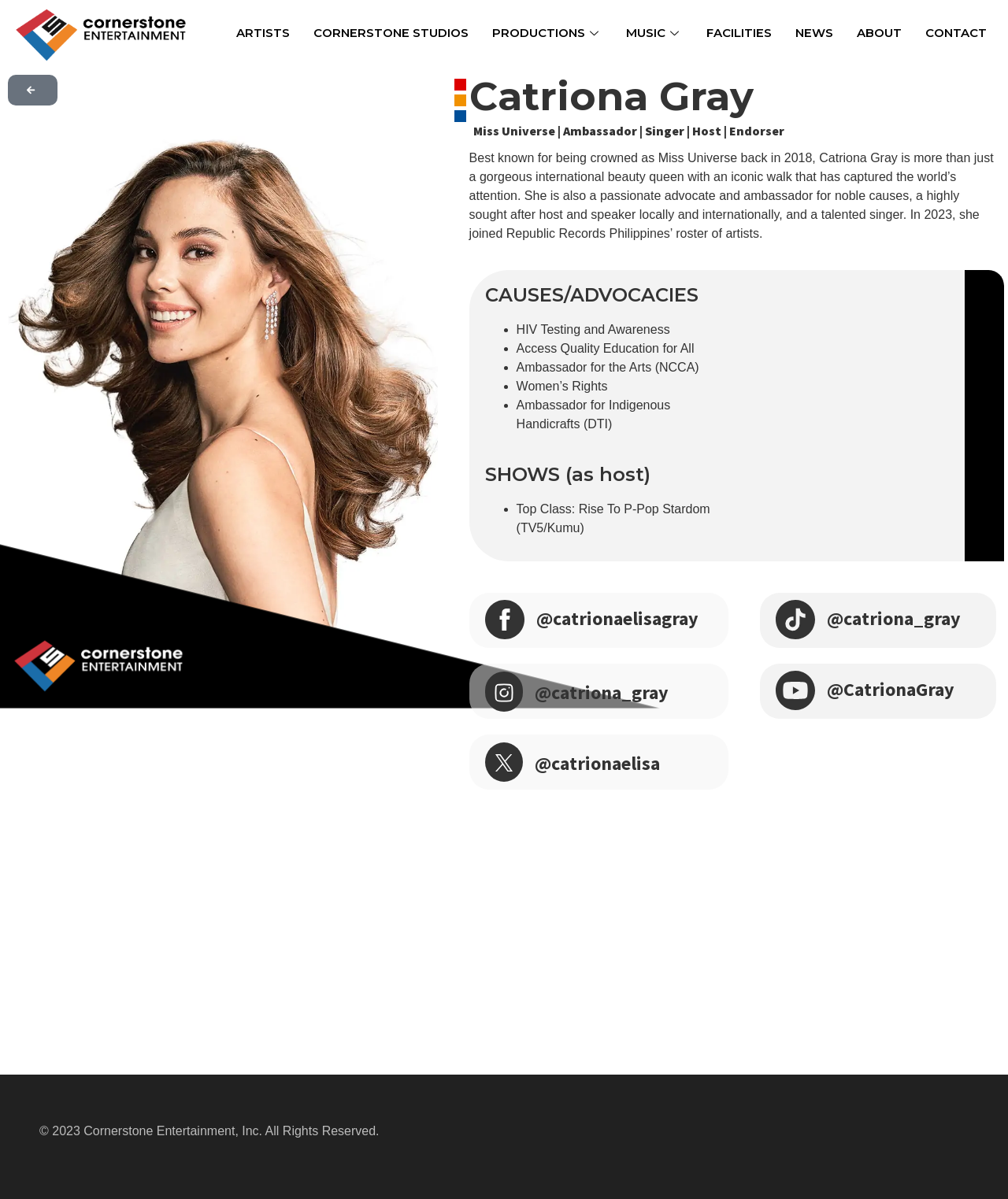Use a single word or phrase to respond to the question:
What is the name of the TV show that Catriona Gray hosts?

Top Class: Rise To P-Pop Stardom